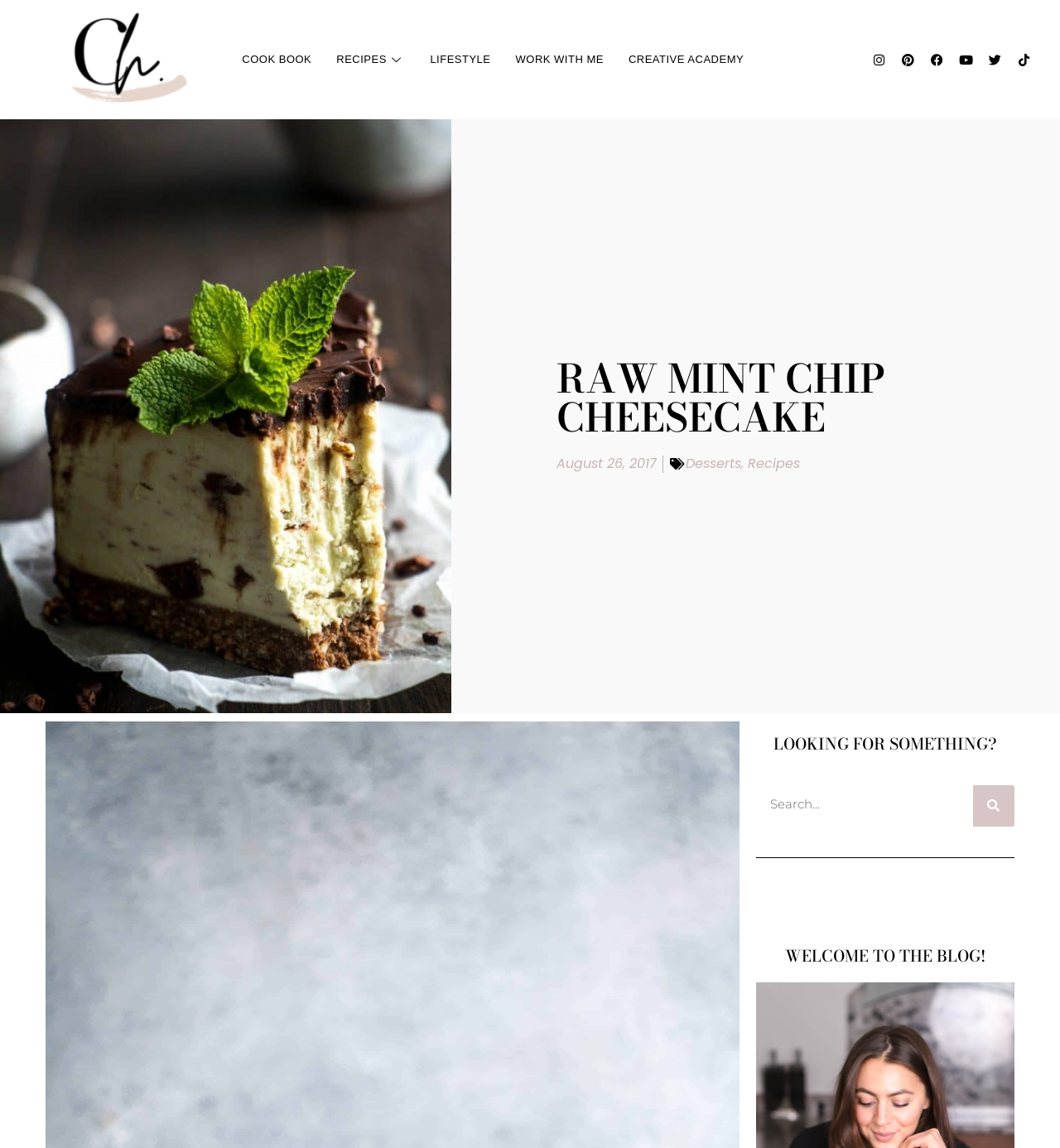Identify and provide the bounding box coordinates of the UI element described: "COOK BOOK". The coordinates should be formatted as [left, top, right, bottom], with each number being a float between 0 and 1.

[0.217, 0.023, 0.306, 0.081]